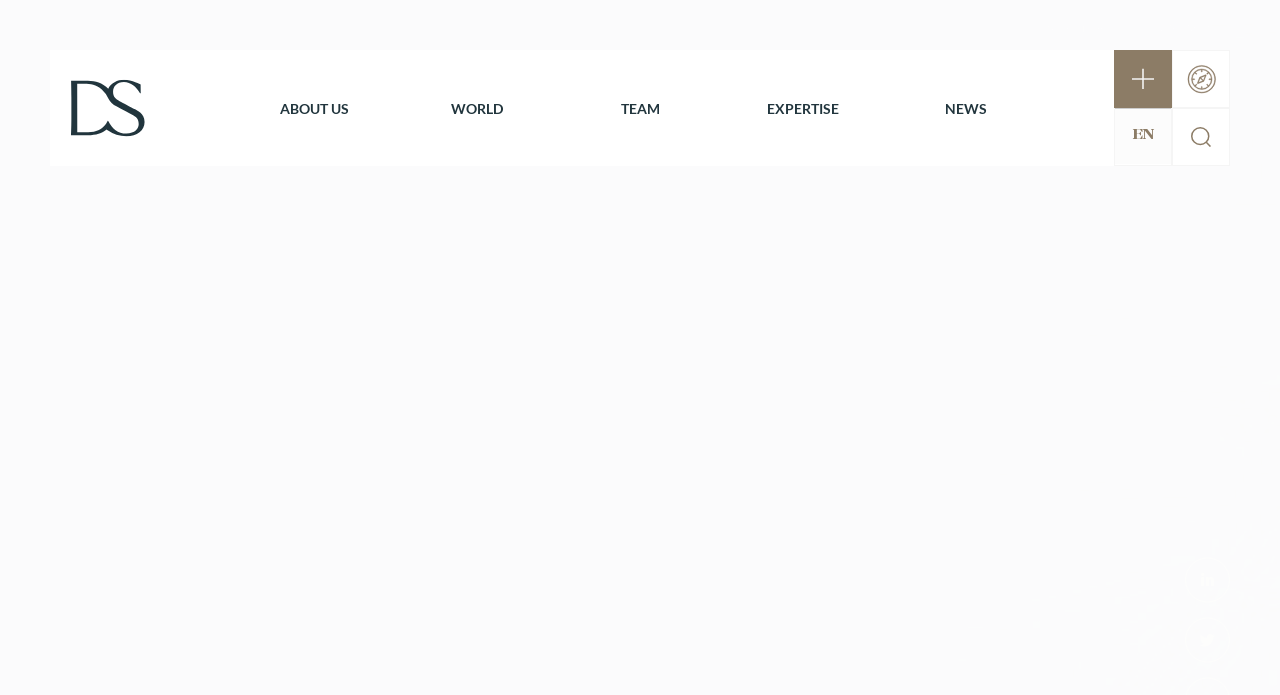What is the required information to fill out the contact form?
Please provide a single word or phrase based on the screenshot.

Last name, First name, Email